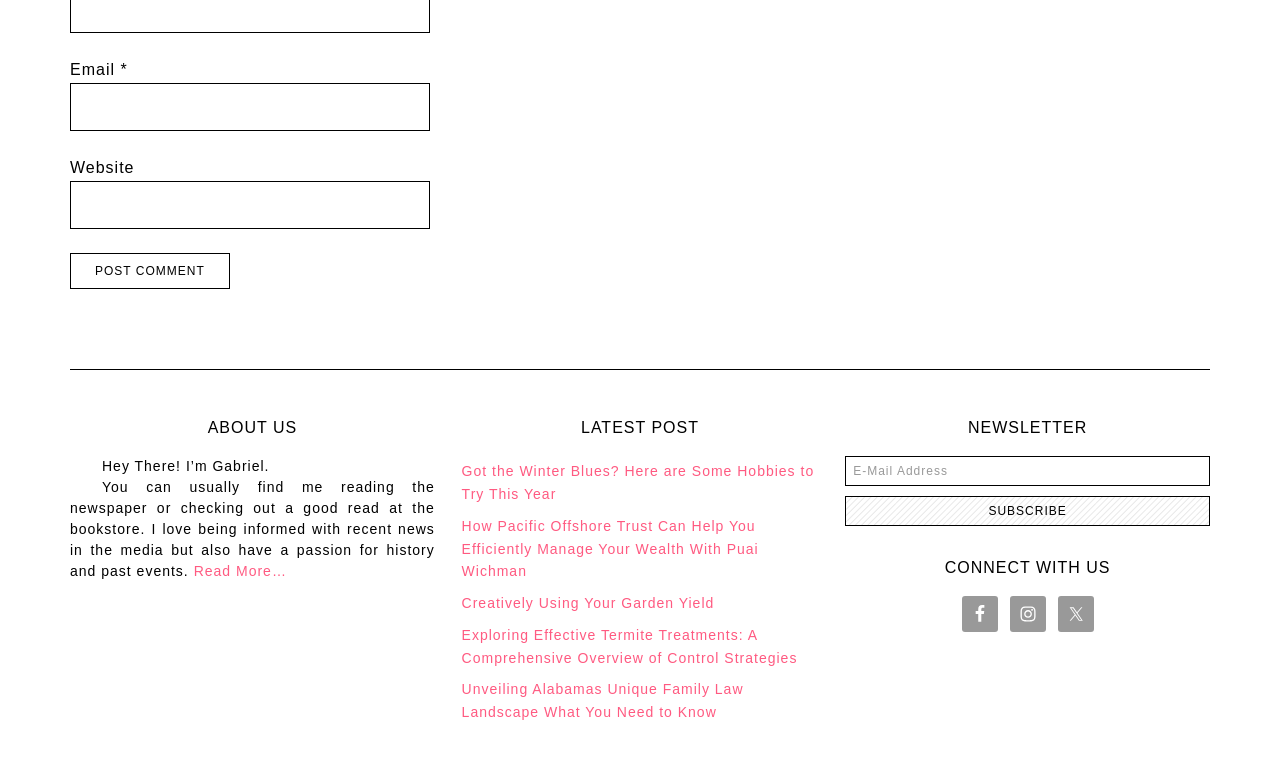Determine the bounding box coordinates of the clickable element to complete this instruction: "Subscribe to the newsletter". Provide the coordinates in the format of four float numbers between 0 and 1, [left, top, right, bottom].

[0.66, 0.654, 0.945, 0.694]